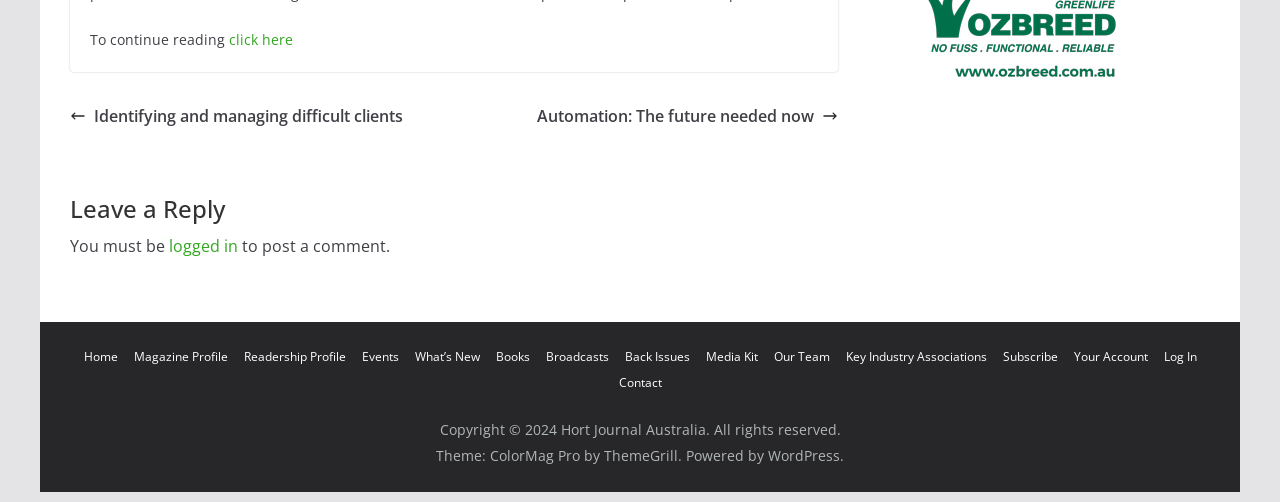Bounding box coordinates are specified in the format (top-left x, top-left y, bottom-right x, bottom-right y). All values are floating point numbers bounded between 0 and 1. Please provide the bounding box coordinate of the region this sentence describes: Key Industry Associations

[0.661, 0.694, 0.771, 0.727]